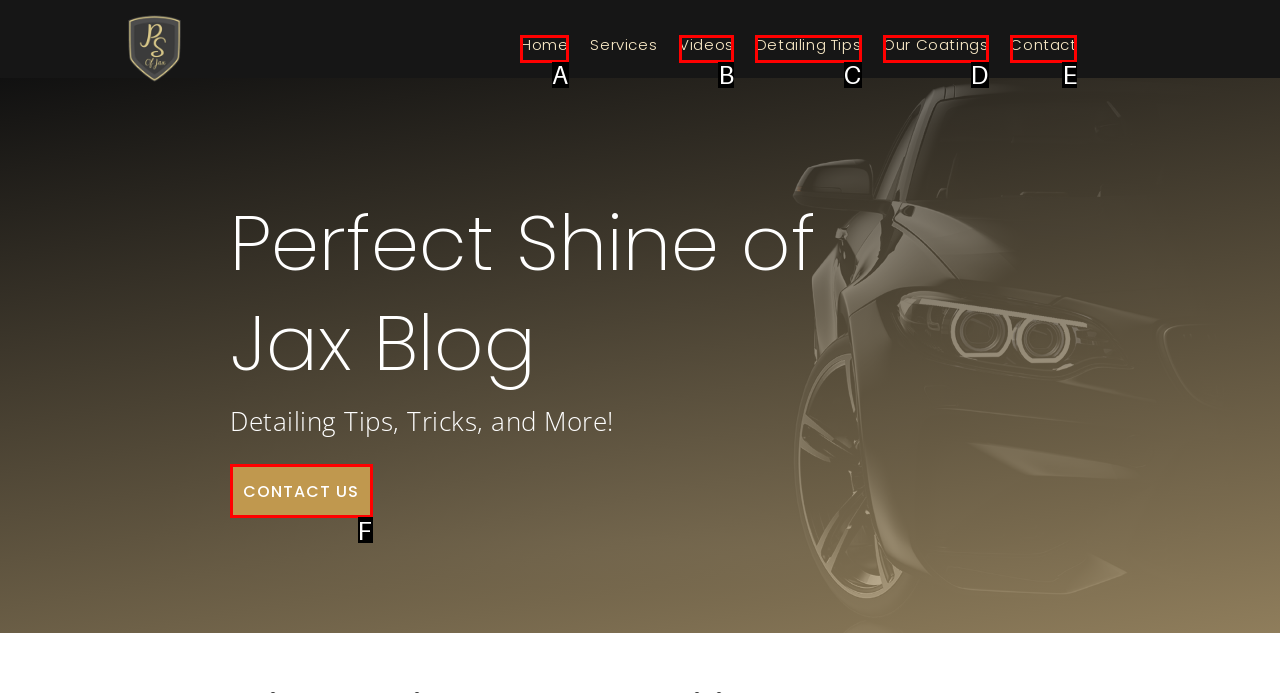Using the provided description: CONTACT US, select the most fitting option and return its letter directly from the choices.

F